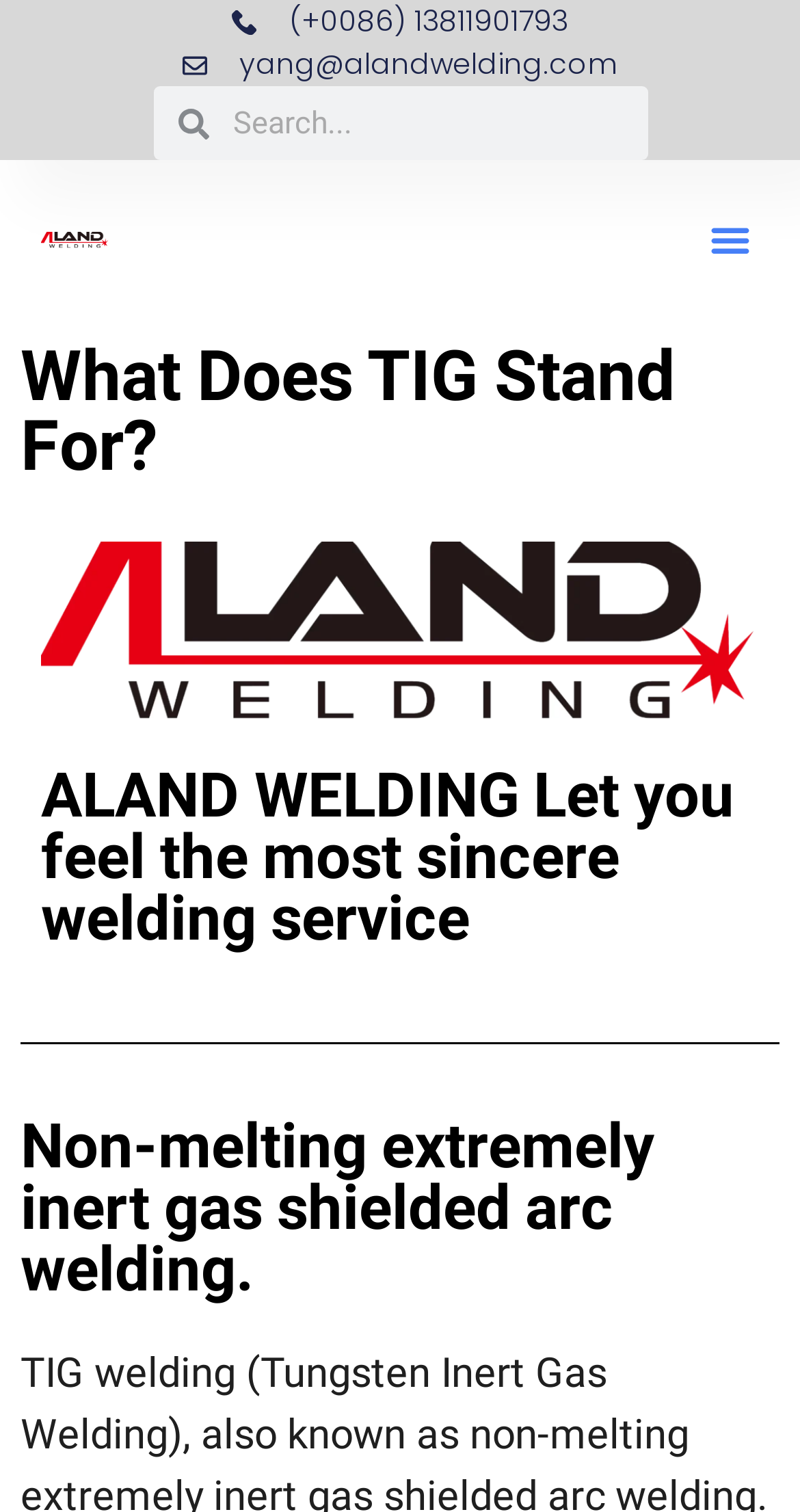Identify the bounding box for the UI element that is described as follows: "parent_node: Search name="s" placeholder="Search..."".

[0.26, 0.057, 0.809, 0.106]